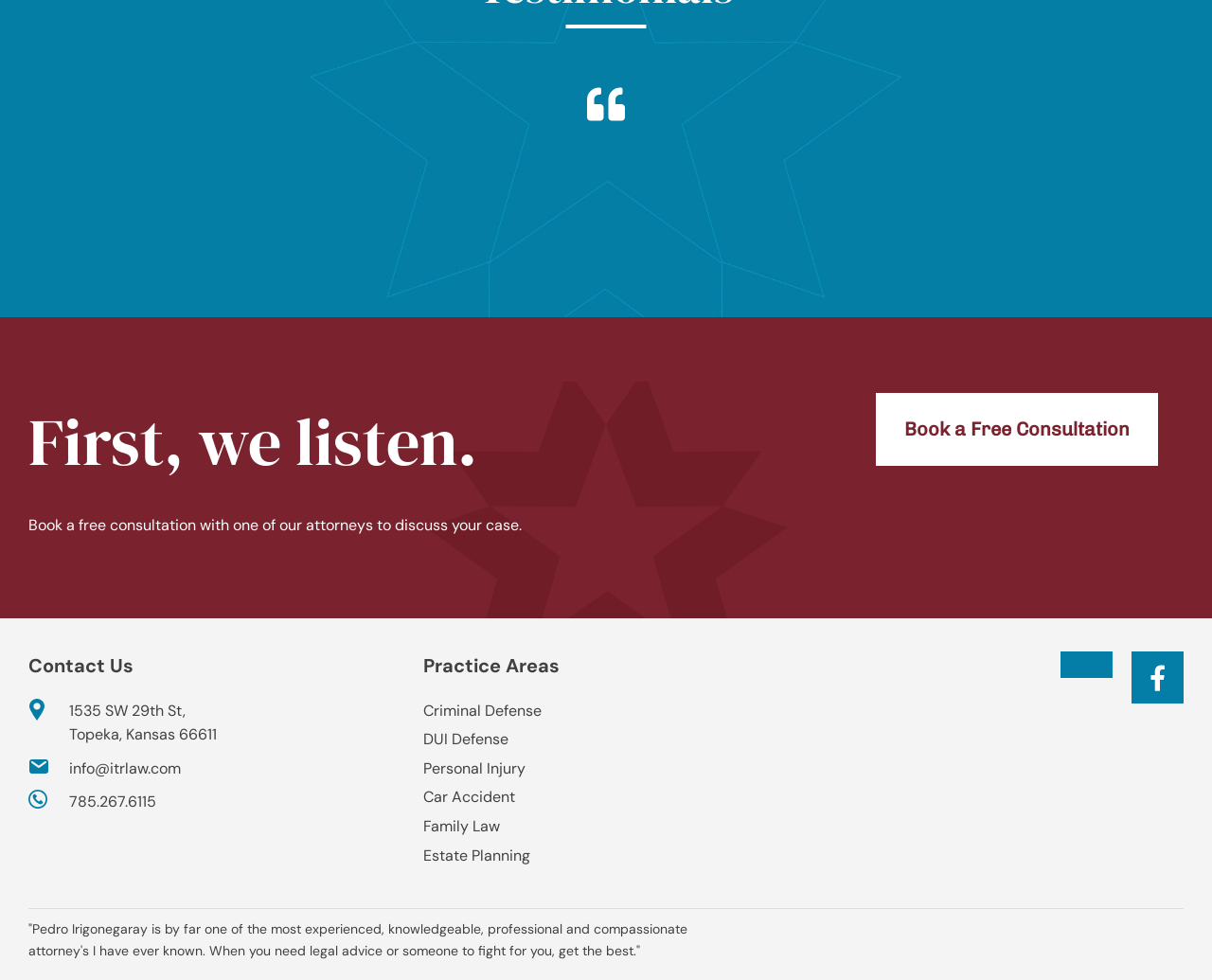What is the email address of the law firm?
Please look at the screenshot and answer in one word or a short phrase.

info@itrlaw.com